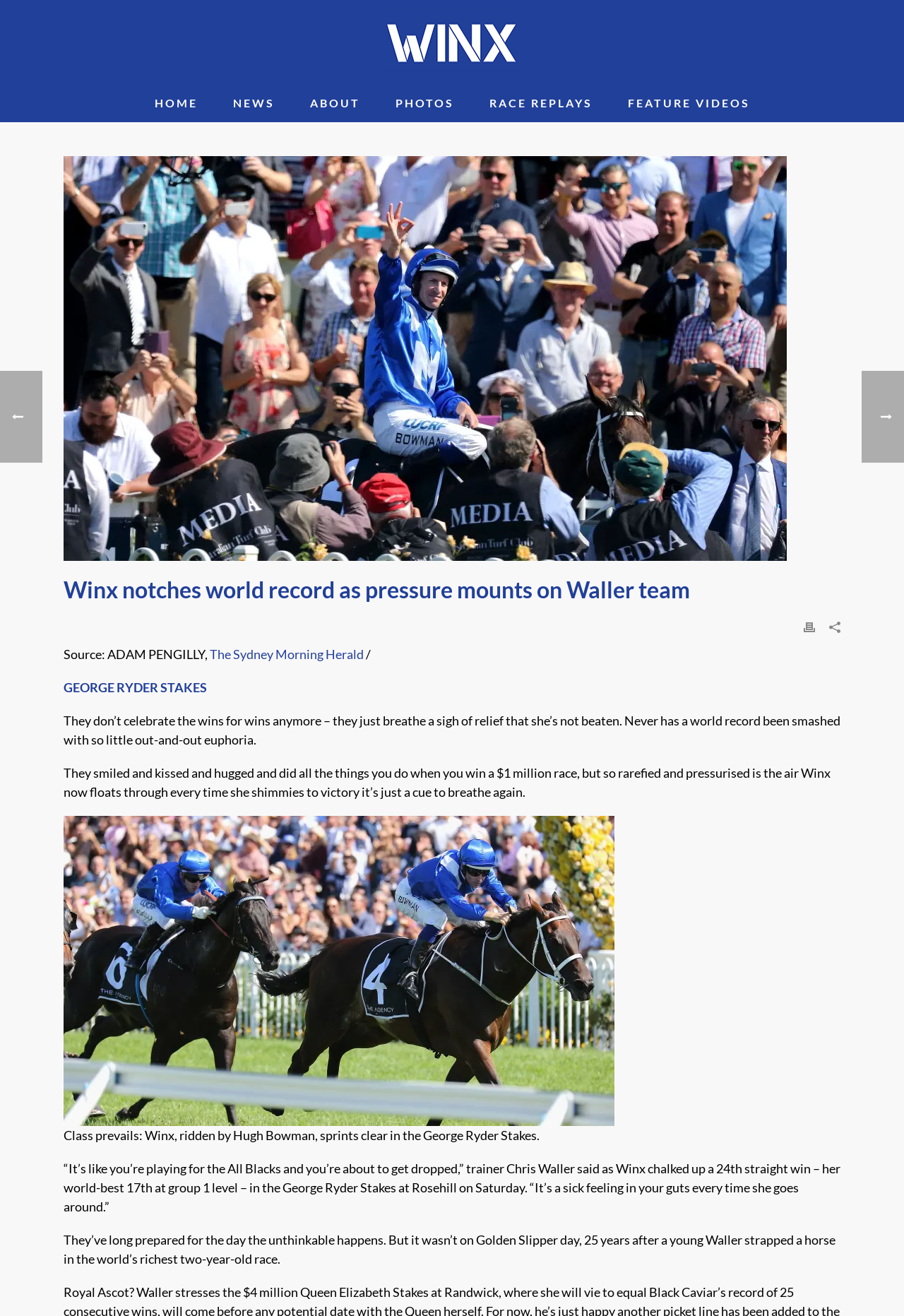Specify the bounding box coordinates of the region I need to click to perform the following instruction: "View photos". The coordinates must be four float numbers in the range of 0 to 1, i.e., [left, top, right, bottom].

[0.418, 0.064, 0.521, 0.093]